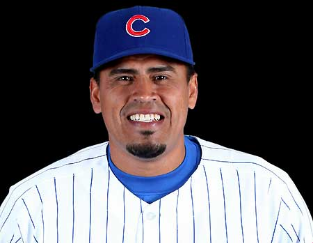Which team's uniform is Henry Blanco wearing?
Refer to the image and provide a concise answer in one word or phrase.

Chicago Cubs